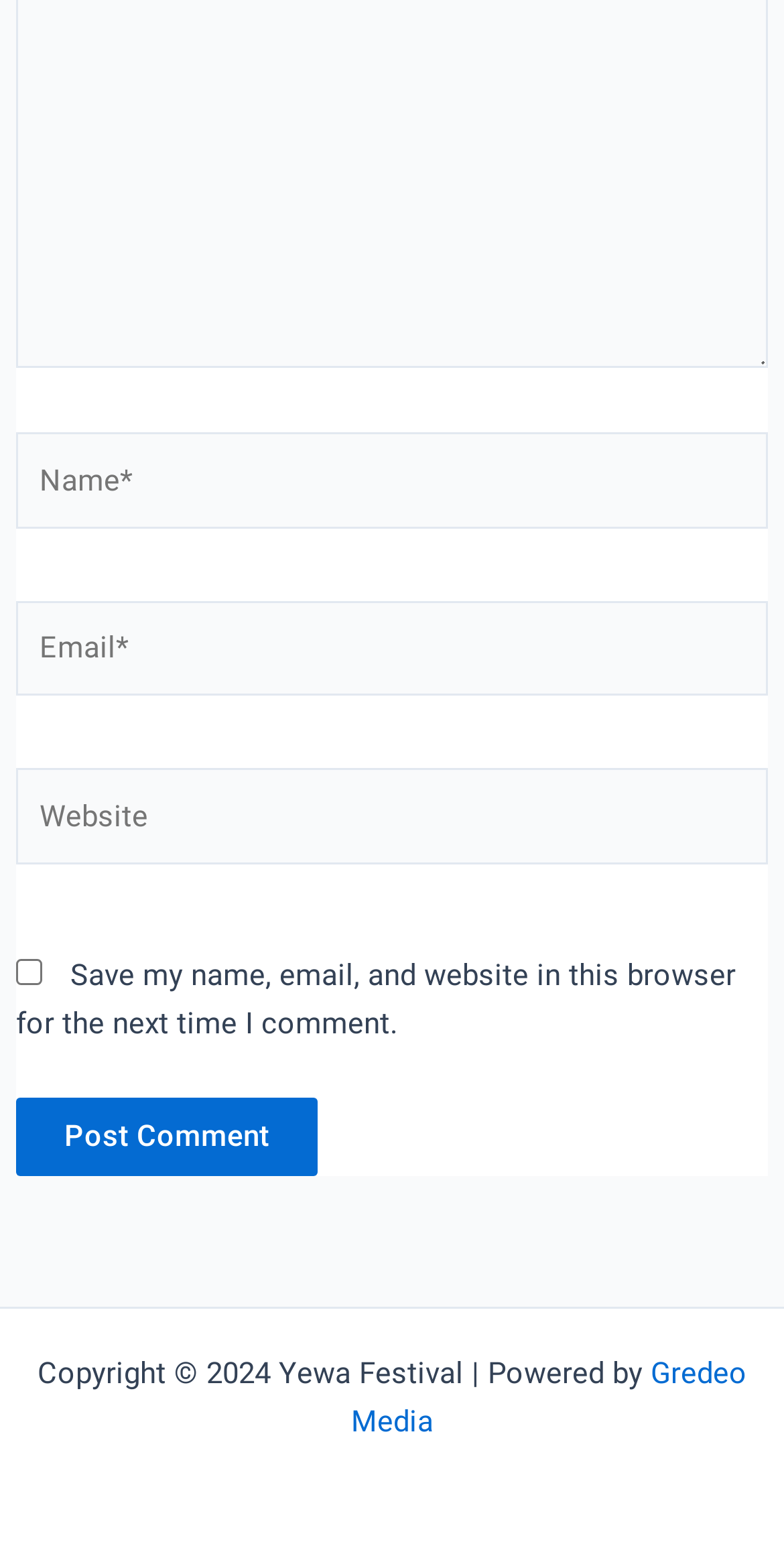Please predict the bounding box coordinates (top-left x, top-left y, bottom-right x, bottom-right y) for the UI element in the screenshot that fits the description: Gredeo Media

[0.447, 0.875, 0.953, 0.929]